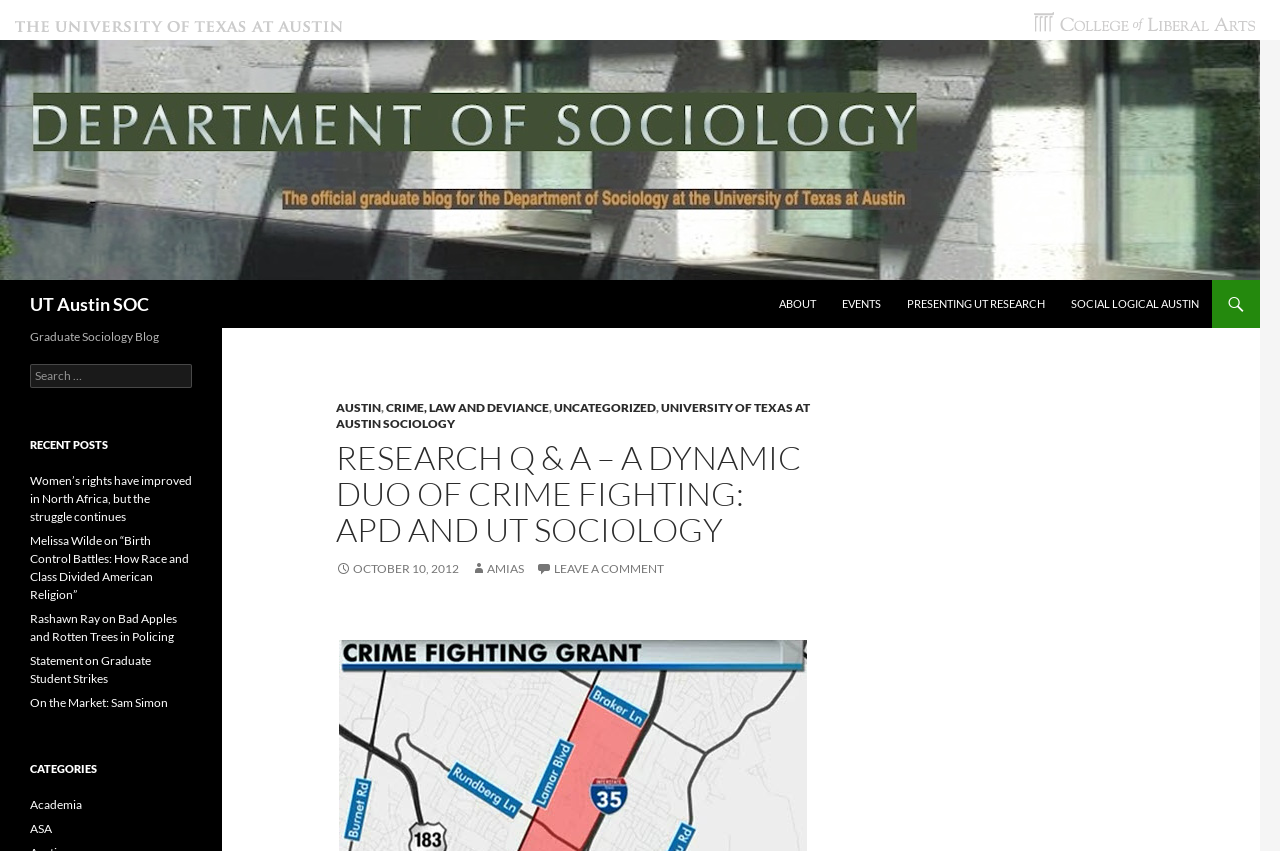Determine the bounding box coordinates of the section to be clicked to follow the instruction: "Read about Women’s rights have improved in North Africa, but the struggle continues". The coordinates should be given as four float numbers between 0 and 1, formatted as [left, top, right, bottom].

[0.023, 0.556, 0.15, 0.616]